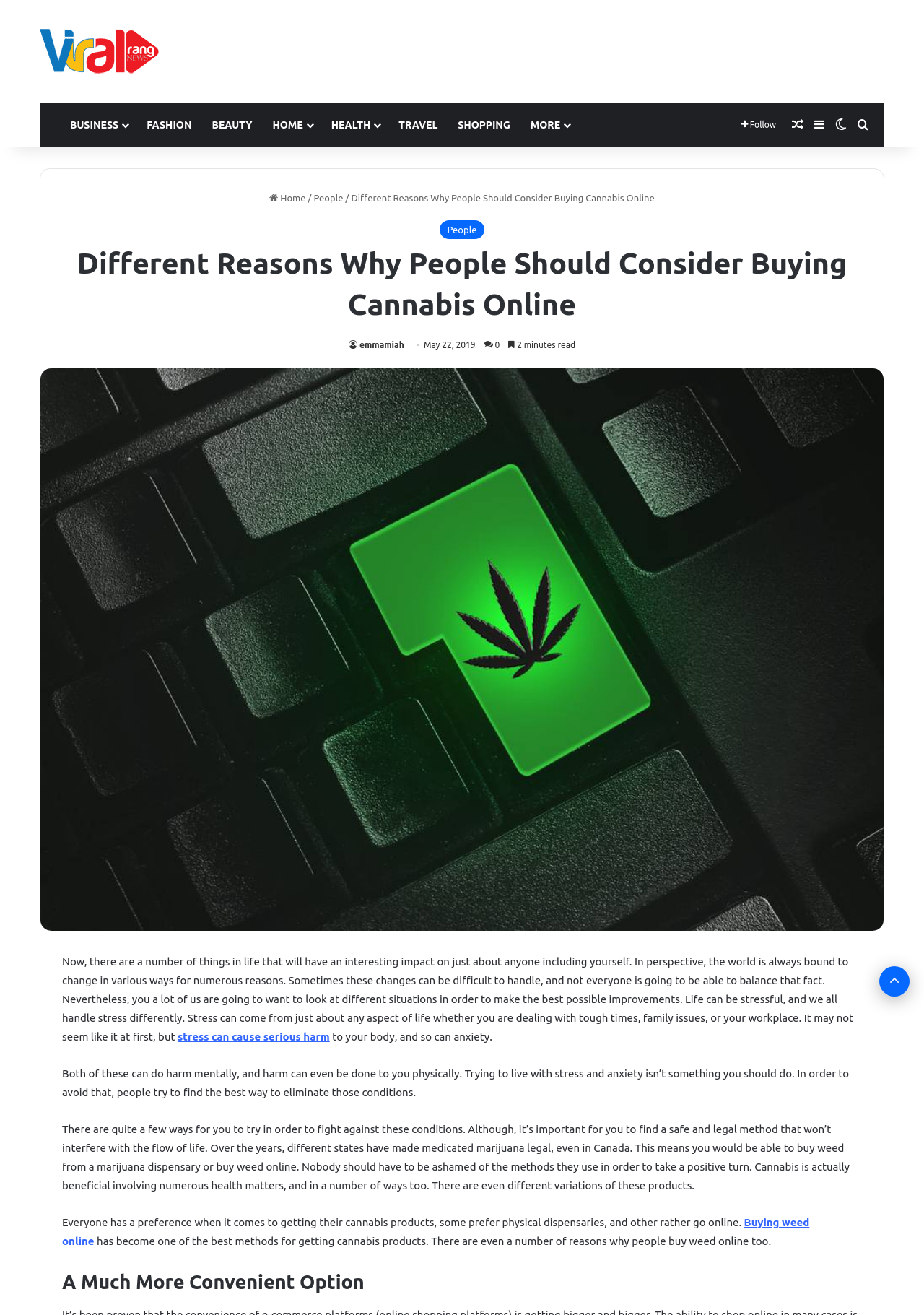Please find and generate the text of the main heading on the webpage.

Different Reasons Why People Should Consider Buying Cannabis Online